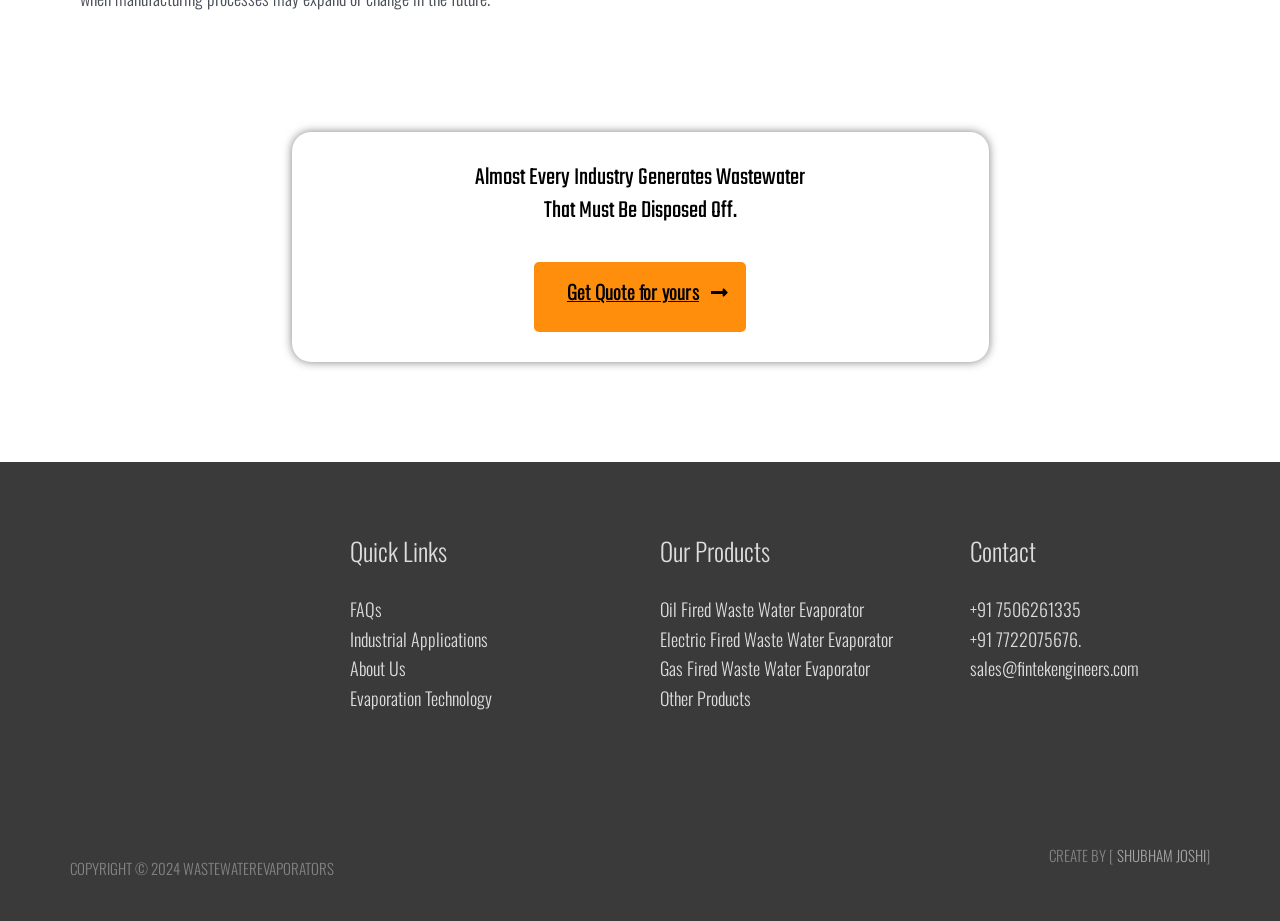Answer in one word or a short phrase: 
How many types of wastewater evaporators are listed?

3